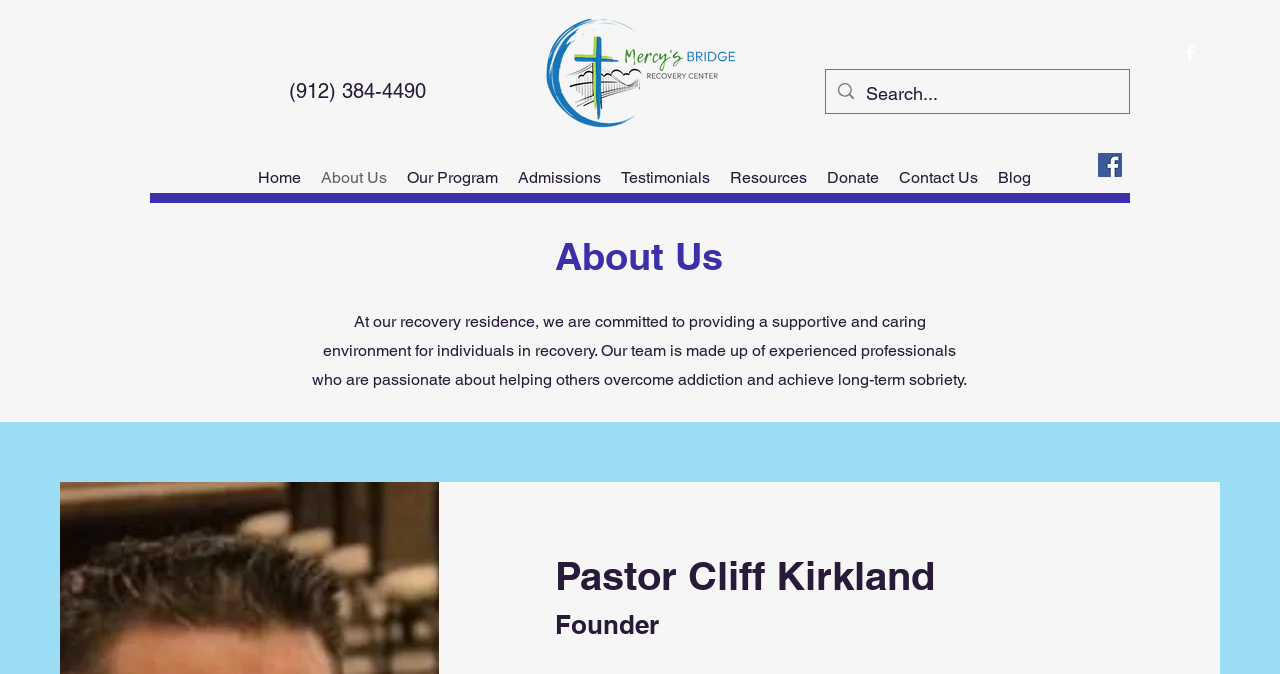Find the bounding box coordinates for the area you need to click to carry out the instruction: "Call the phone number". The coordinates should be four float numbers between 0 and 1, indicated as [left, top, right, bottom].

[0.226, 0.117, 0.333, 0.153]